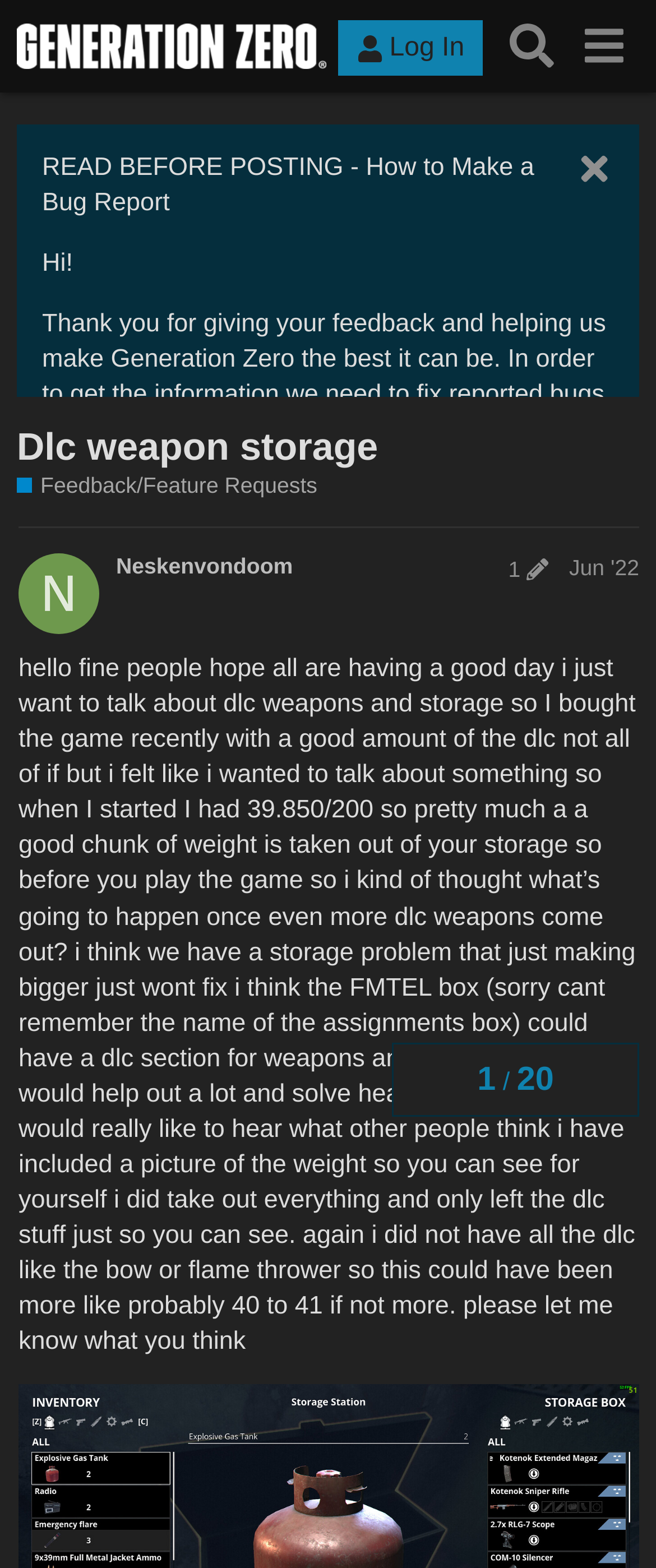Please determine and provide the text content of the webpage's heading.

Dlc weapon storage